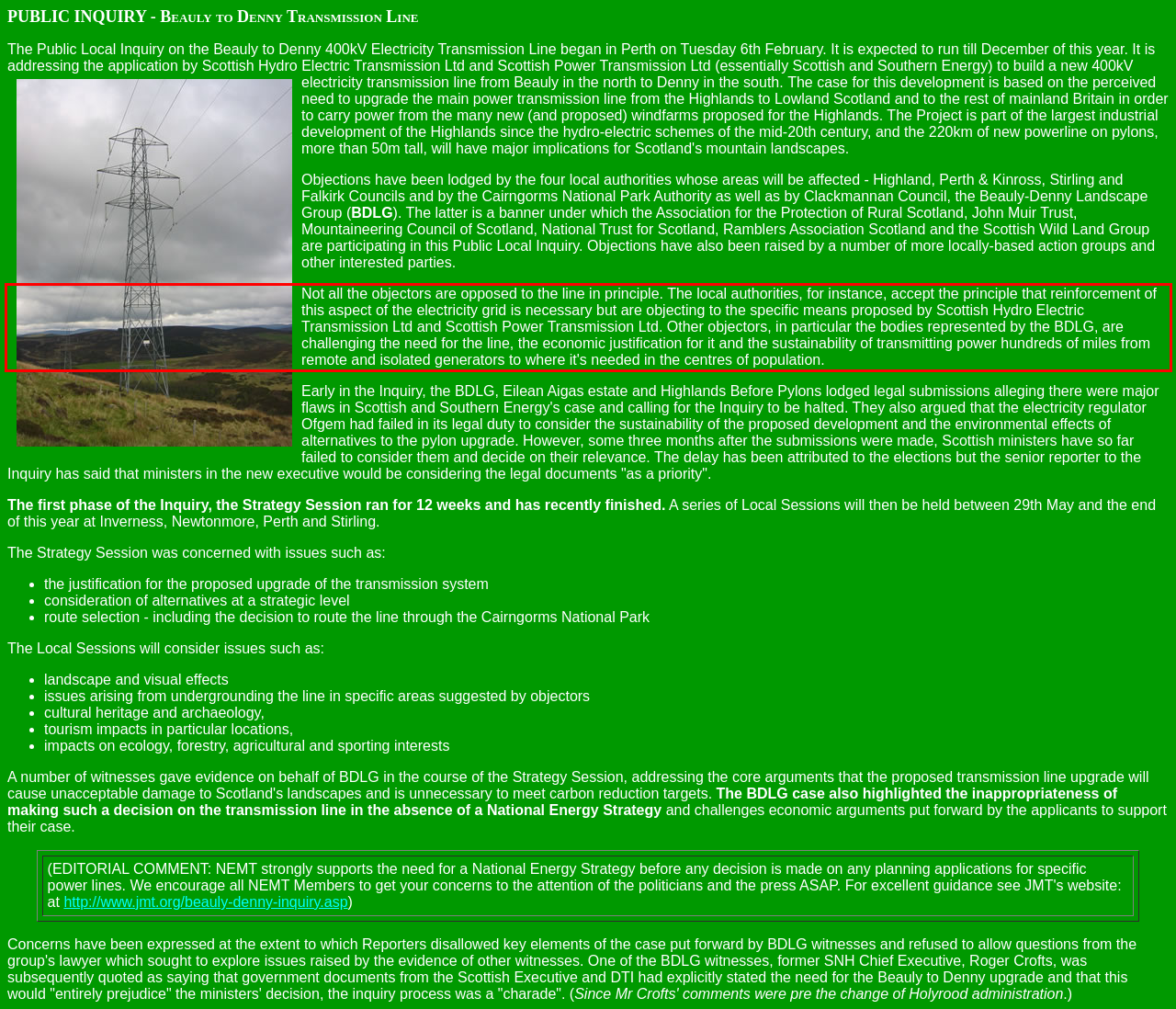Using the webpage screenshot, recognize and capture the text within the red bounding box.

Not all the objectors are opposed to the line in principle. The local authorities, for instance, accept the principle that reinforcement of this aspect of the electricity grid is necessary but are objecting to the specific means proposed by Scottish Hydro Electric Transmission Ltd and Scottish Power Transmission Ltd. Other objectors, in particular the bodies represented by the BDLG, are challenging the need for the line, the economic justification for it and the sustainability of transmitting power hundreds of miles from remote and isolated generators to where it's needed in the centres of population.